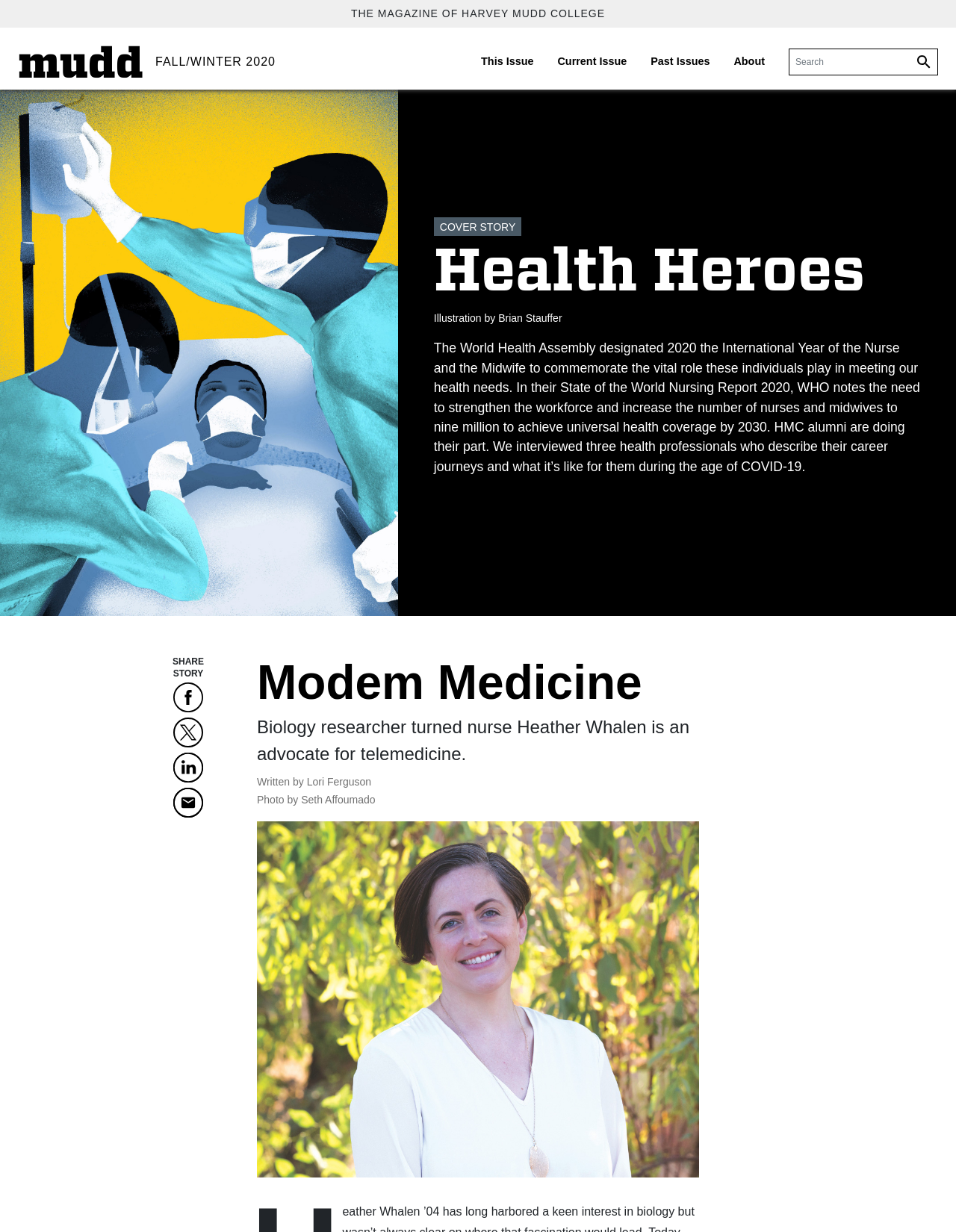Identify the bounding box coordinates for the element that needs to be clicked to fulfill this instruction: "Read about Health Heroes". Provide the coordinates in the format of four float numbers between 0 and 1: [left, top, right, bottom].

[0.454, 0.194, 0.965, 0.243]